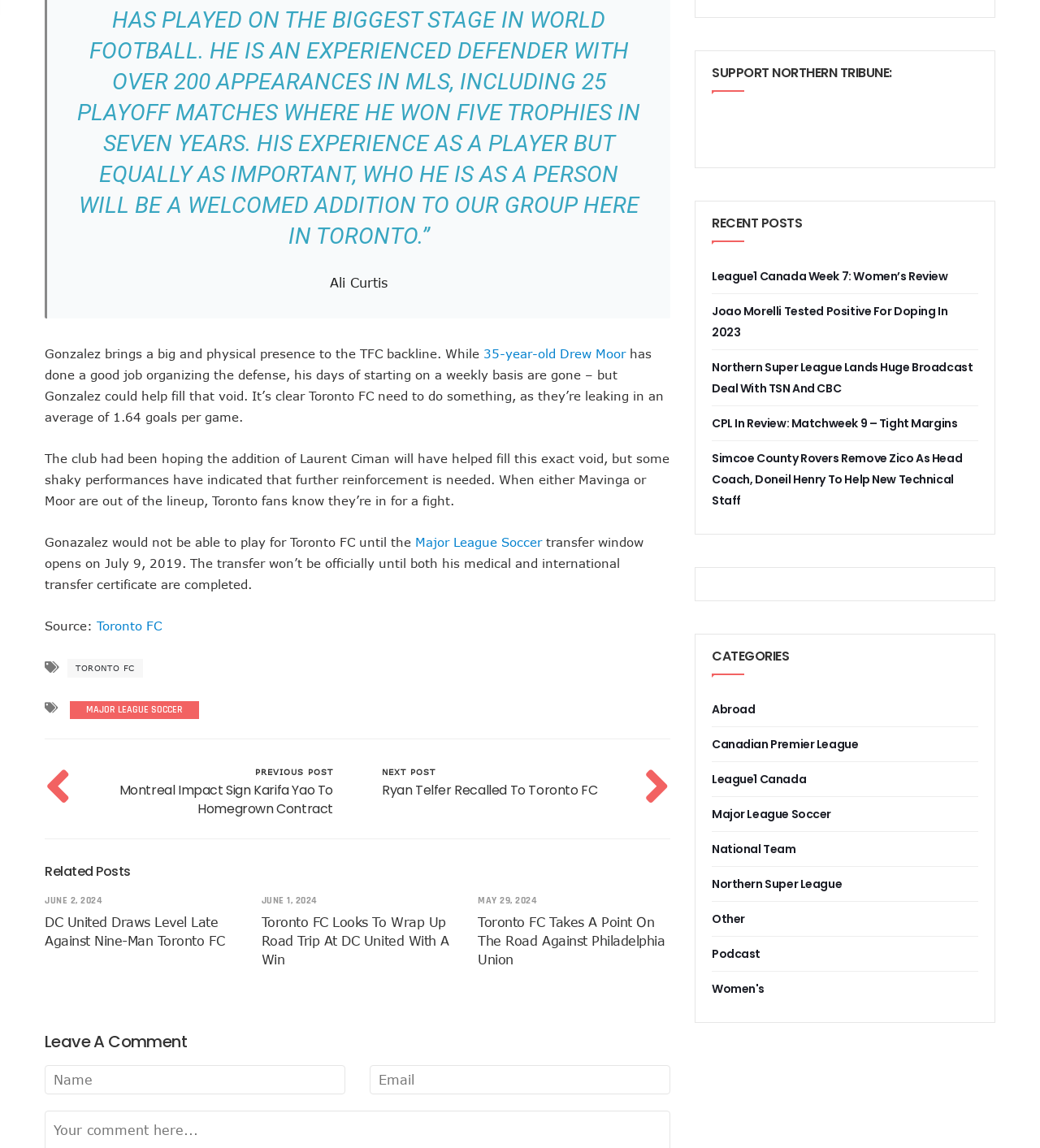When can Gonzalez play for Toronto FC?
Give a single word or phrase answer based on the content of the image.

After July 9, 2019